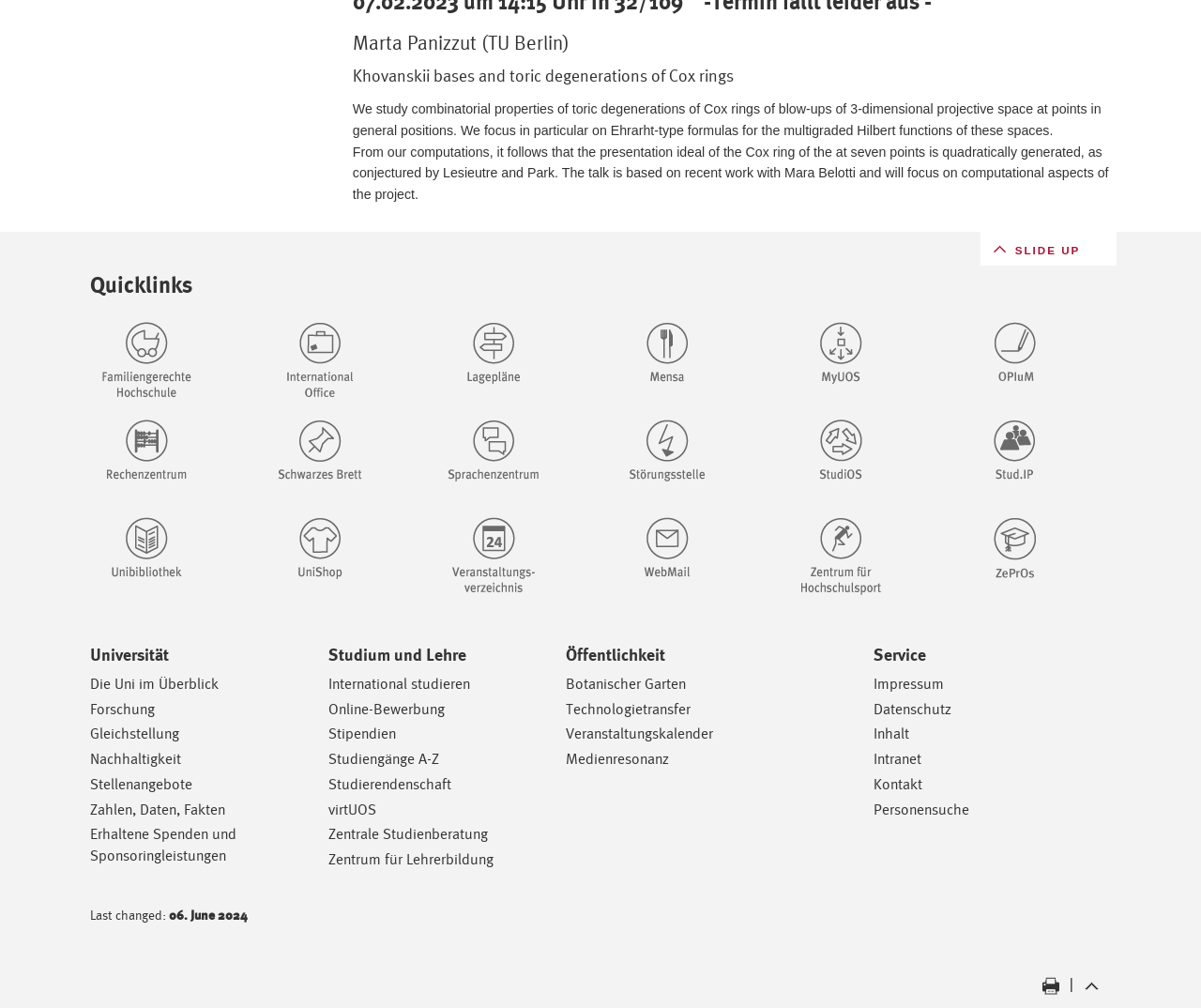Using the image as a reference, answer the following question in as much detail as possible:
What is the title of the talk?

I found the title of the talk by looking at the second heading element on the webpage, which is 'Khovanskii bases and toric degenerations of Cox rings'.